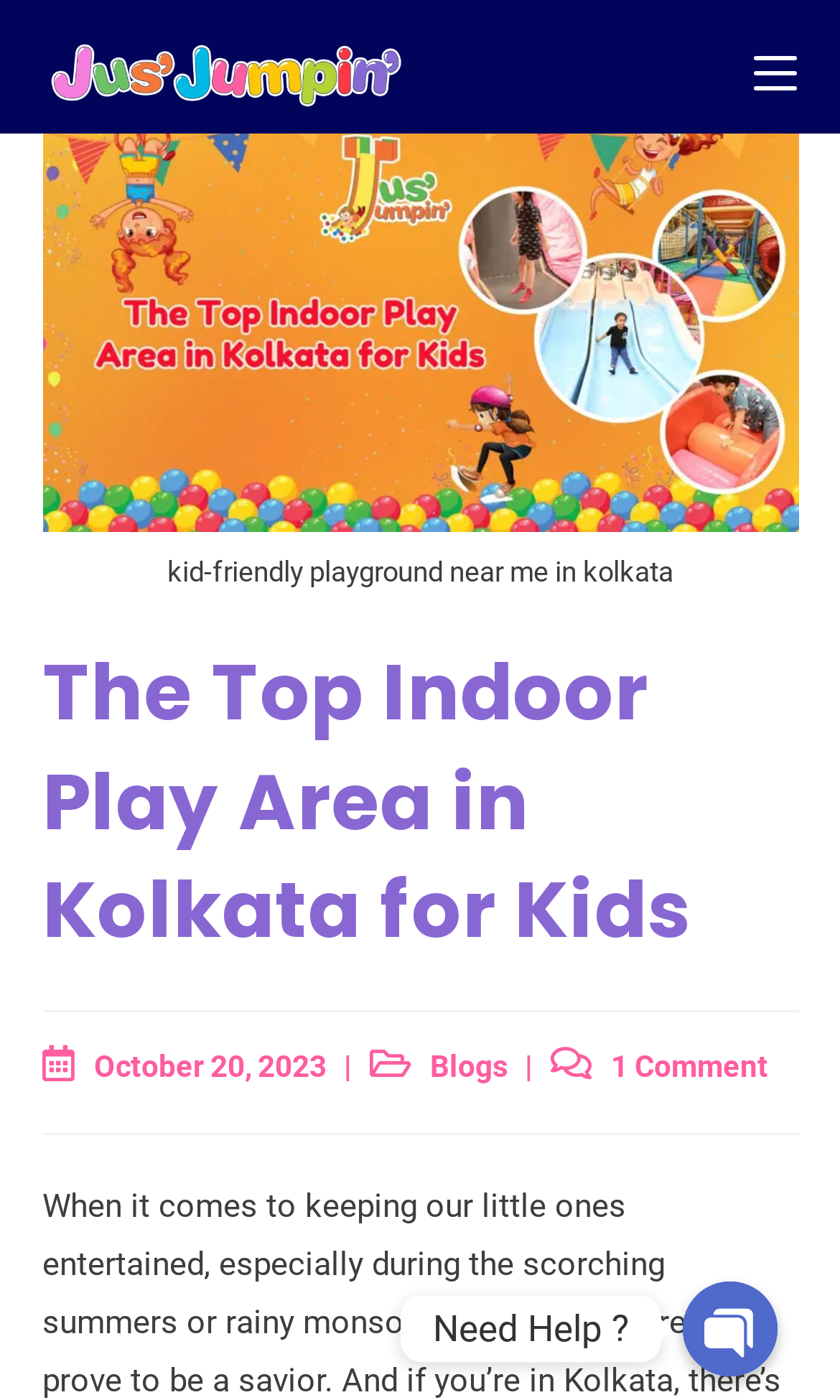Generate a comprehensive description of the webpage.

The webpage is about Jus Jumpin, a top indoor play area in Kolkata for kids. At the top left, there is a logo image of Jus Jumpin, which is a link. Below the logo, there is a large image that spans almost the entire width of the page, with a caption "You are currently viewing The Top Indoor Play Area in Kolkata for Kids". 

On the top right, there is a mobile menu link with an icon. Below the mobile menu, there is a heading that reads "The Top Indoor Play Area in Kolkata for Kids". Under the heading, there is a paragraph of text that mentions "kid-friendly playground near me in kolkata". 

Further down, there is a date "October 20, 2023" followed by links to "Blogs" and "1 Comment". At the bottom right, there are three icons for Whatsapp, Phone, and a chat button with the text "Need Help? Open chaty".